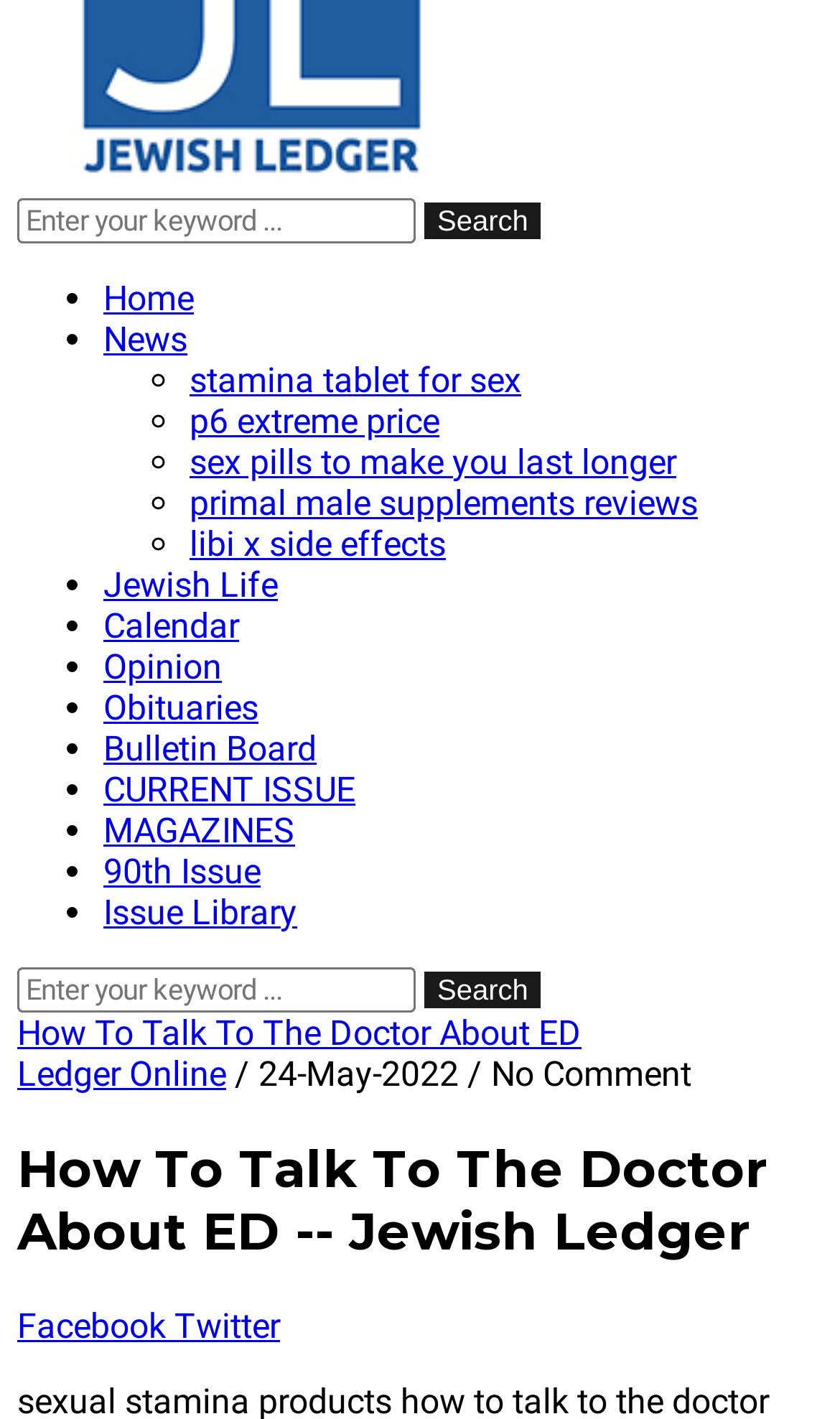Determine the bounding box coordinates for the HTML element described here: "Home".

None